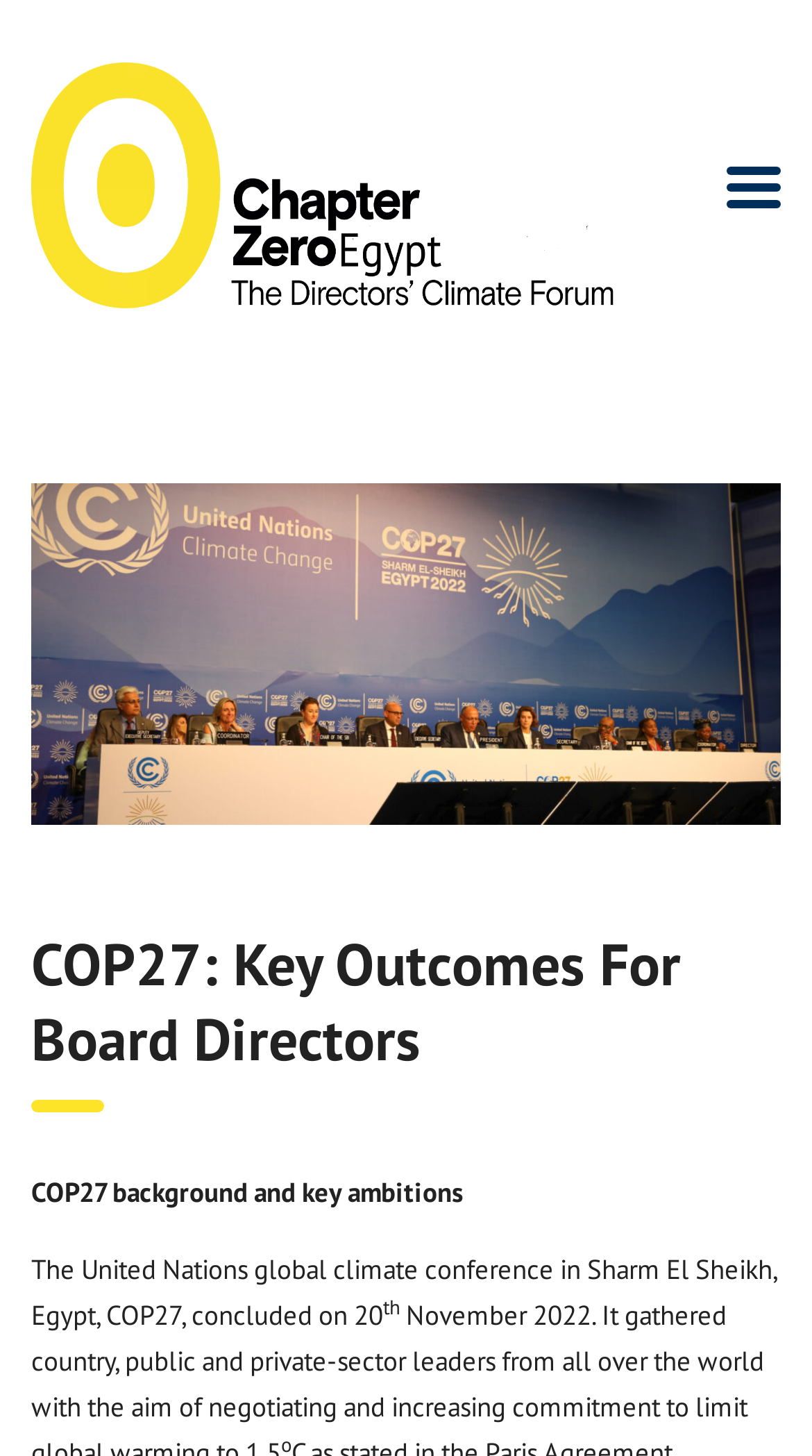Provide a comprehensive description of the webpage.

The webpage is about COP27, a United Nations global climate conference, and its key outcomes for board directors. At the top left of the page, there is a link and an image, both labeled as "ChapterZeroEgypt", which likely represents the organization's logo. 

On the top right, there is a small button with no text content. Below the logo, there is a large figure that spans across the page, containing an image labeled as "news 5". 

The main content of the page starts with a heading that reads "COP27: Key Outcomes For Board Directors", which is centered at the top of the page. Below the heading, there are two paragraphs of text. The first paragraph describes the COP27 background and key ambitions. The second paragraph provides more details about the conference, stating that it concluded on 20th, with a superscript "th" indicating the date.